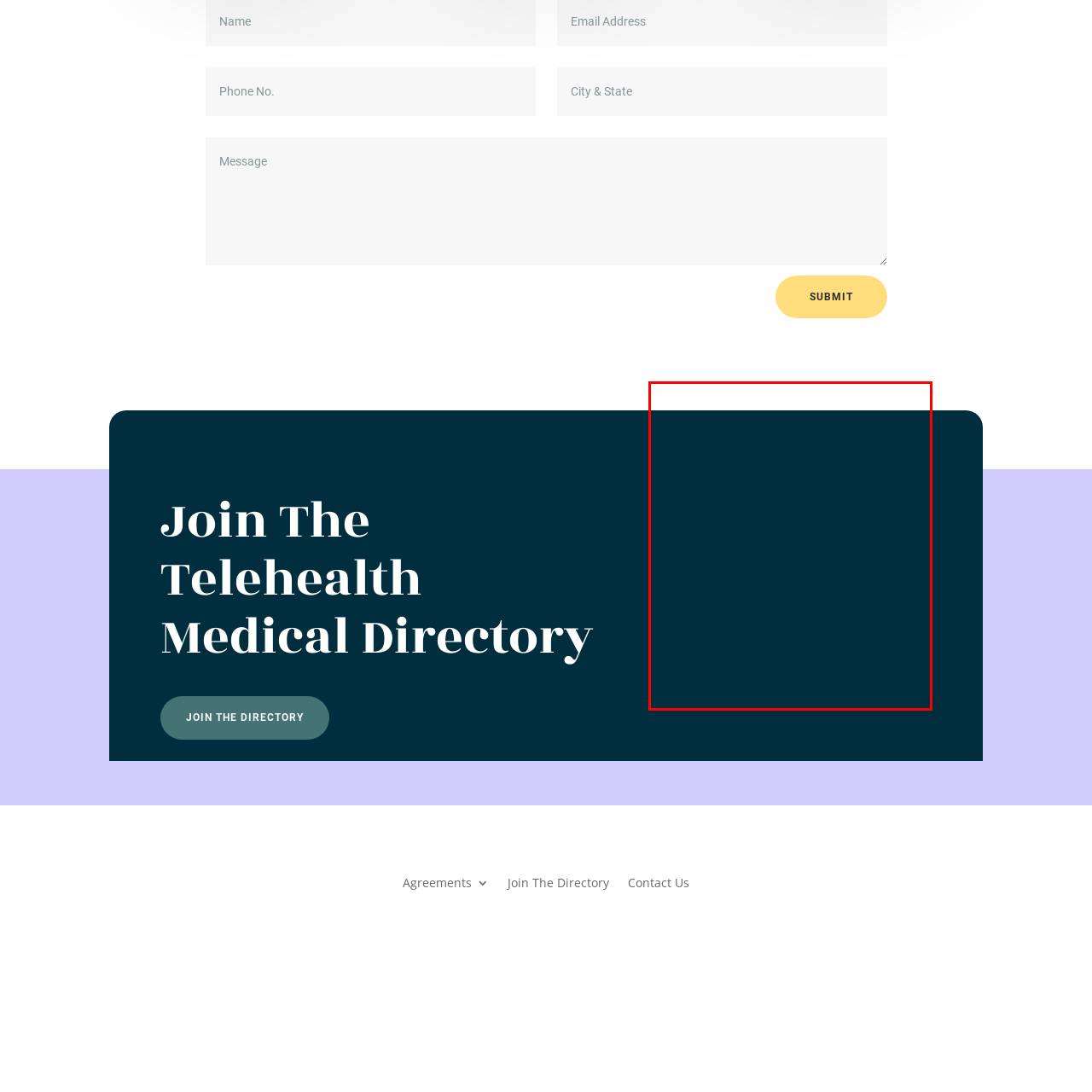What is the purpose of the image?
Inspect the image area outlined by the red bounding box and deliver a detailed response to the question, based on the elements you observe.

The image is designed to serve as a background or branding feature for a telehealth service, enhancing the visual appeal of the webpage and creating a welcoming yet authoritative space for individuals looking to join a medical directory.